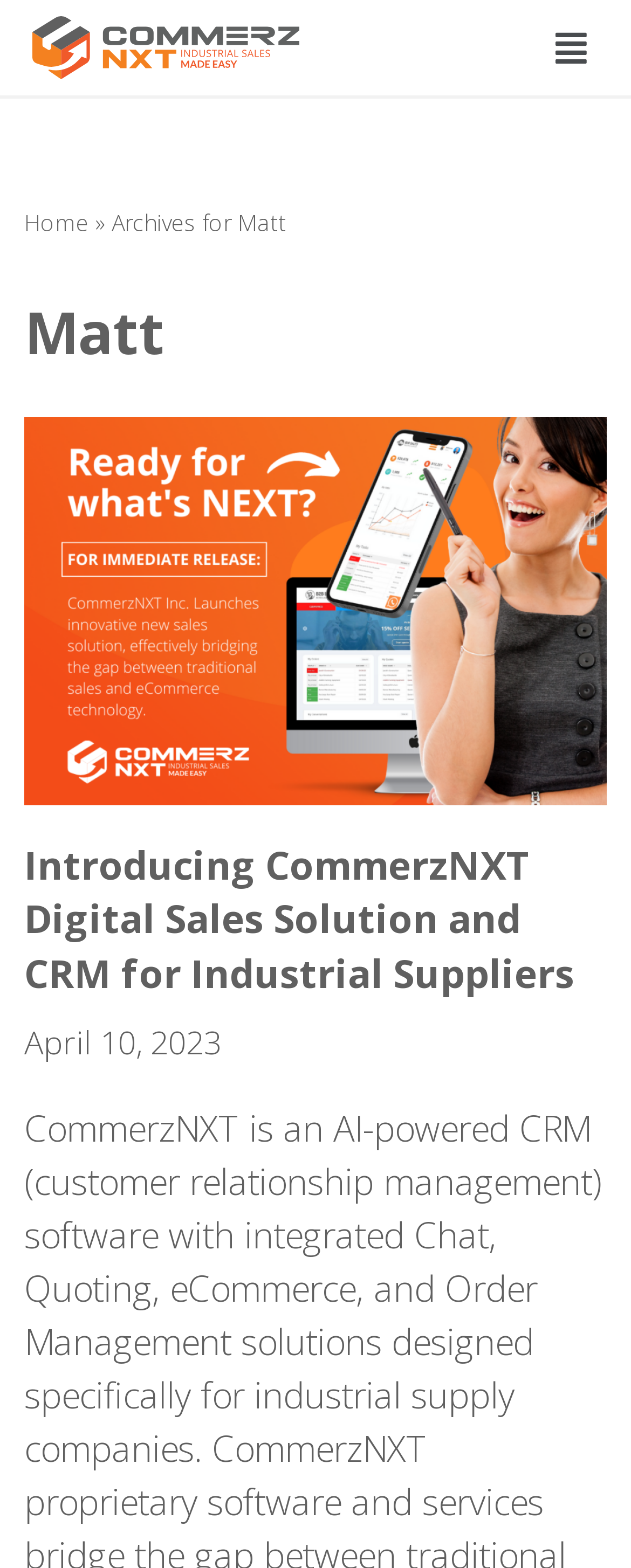What is the title of the first article?
Please provide a single word or phrase answer based on the image.

Introducing CommerzNXT Digital Sales Solution and CRM for Industrial Suppliers